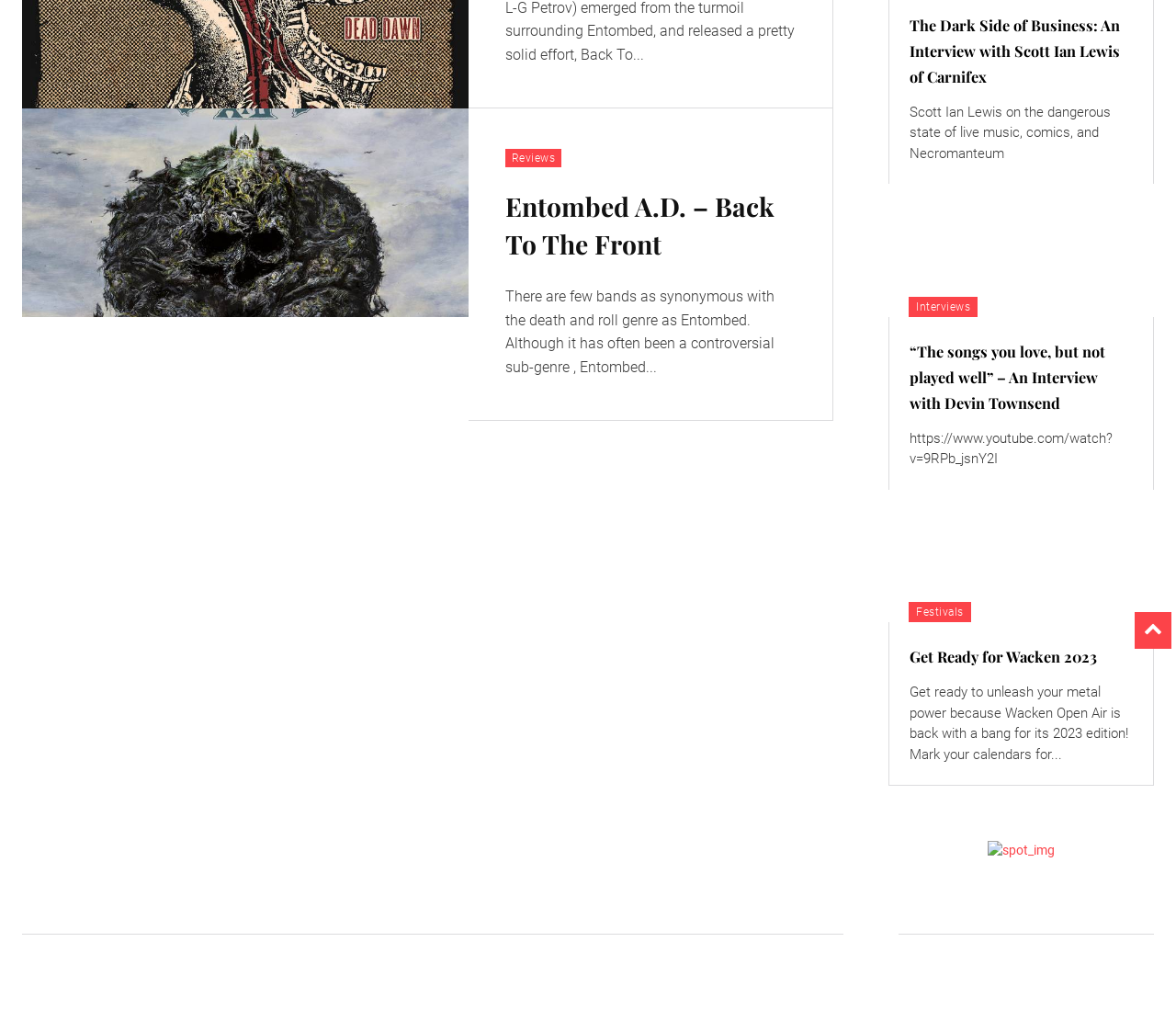Identify the bounding box of the UI component described as: "Get Ready for Wacken 2023".

[0.774, 0.68, 0.93, 0.729]